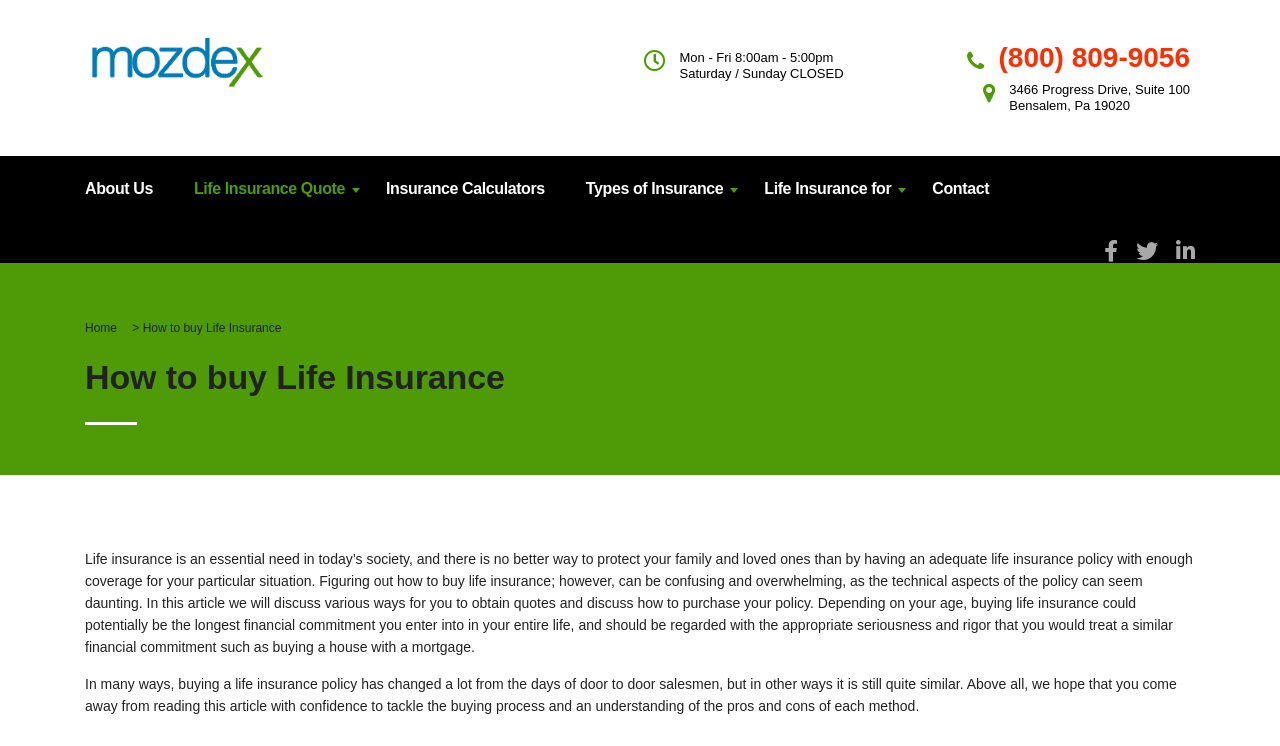What is the principal heading displayed on the webpage?

How to buy Life Insurance